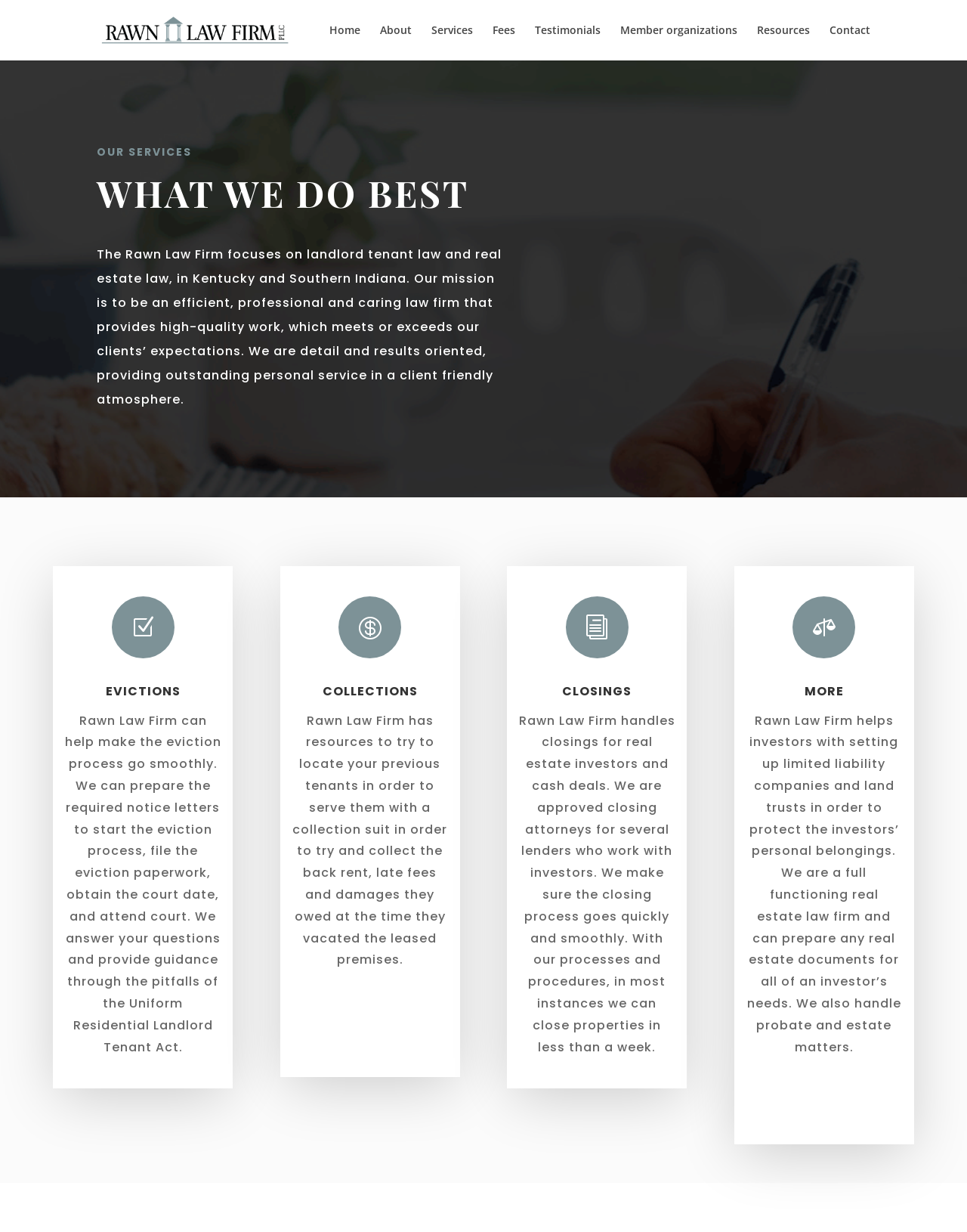Please provide a short answer using a single word or phrase for the question:
What is the name of the law firm?

Rawn Law Firm